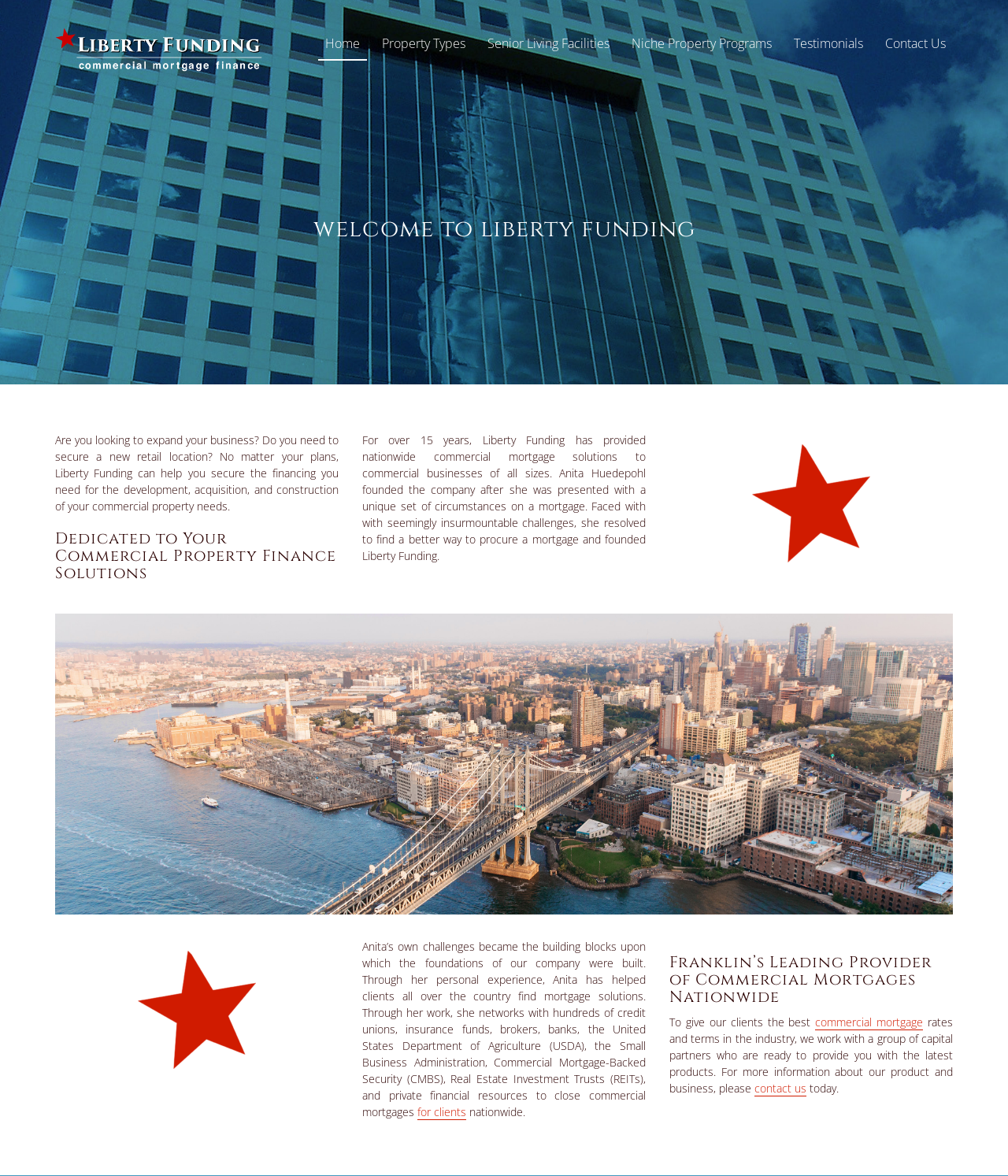Please provide the bounding box coordinates for the element that needs to be clicked to perform the following instruction: "Click the 'commercial mortgage' link". The coordinates should be given as four float numbers between 0 and 1, i.e., [left, top, right, bottom].

[0.809, 0.862, 0.916, 0.876]